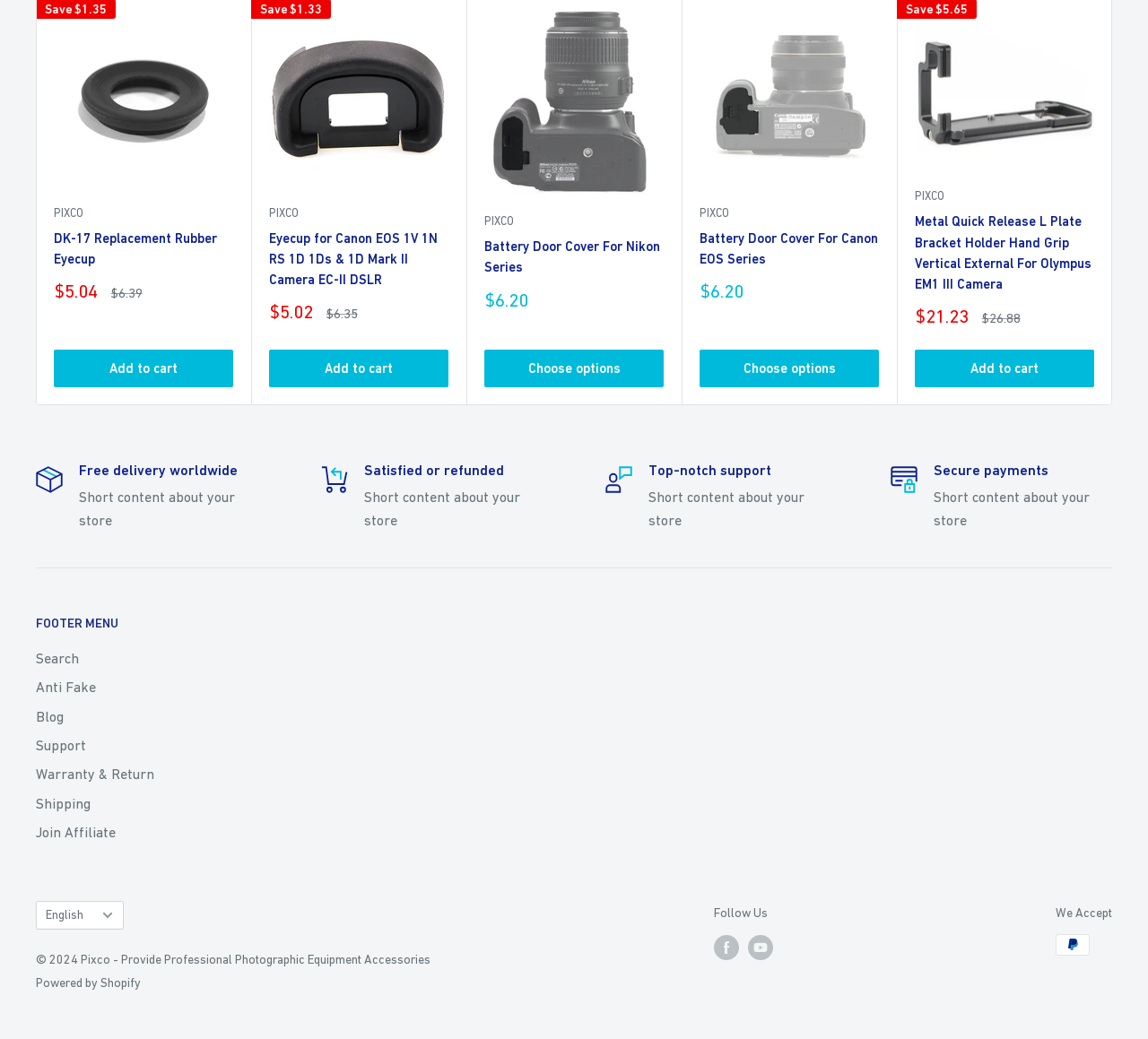Specify the bounding box coordinates of the element's area that should be clicked to execute the given instruction: "Click the 'Add to cart' button for the DK-17 Replacement Rubber Eyecup". The coordinates should be four float numbers between 0 and 1, i.e., [left, top, right, bottom].

[0.047, 0.337, 0.203, 0.373]